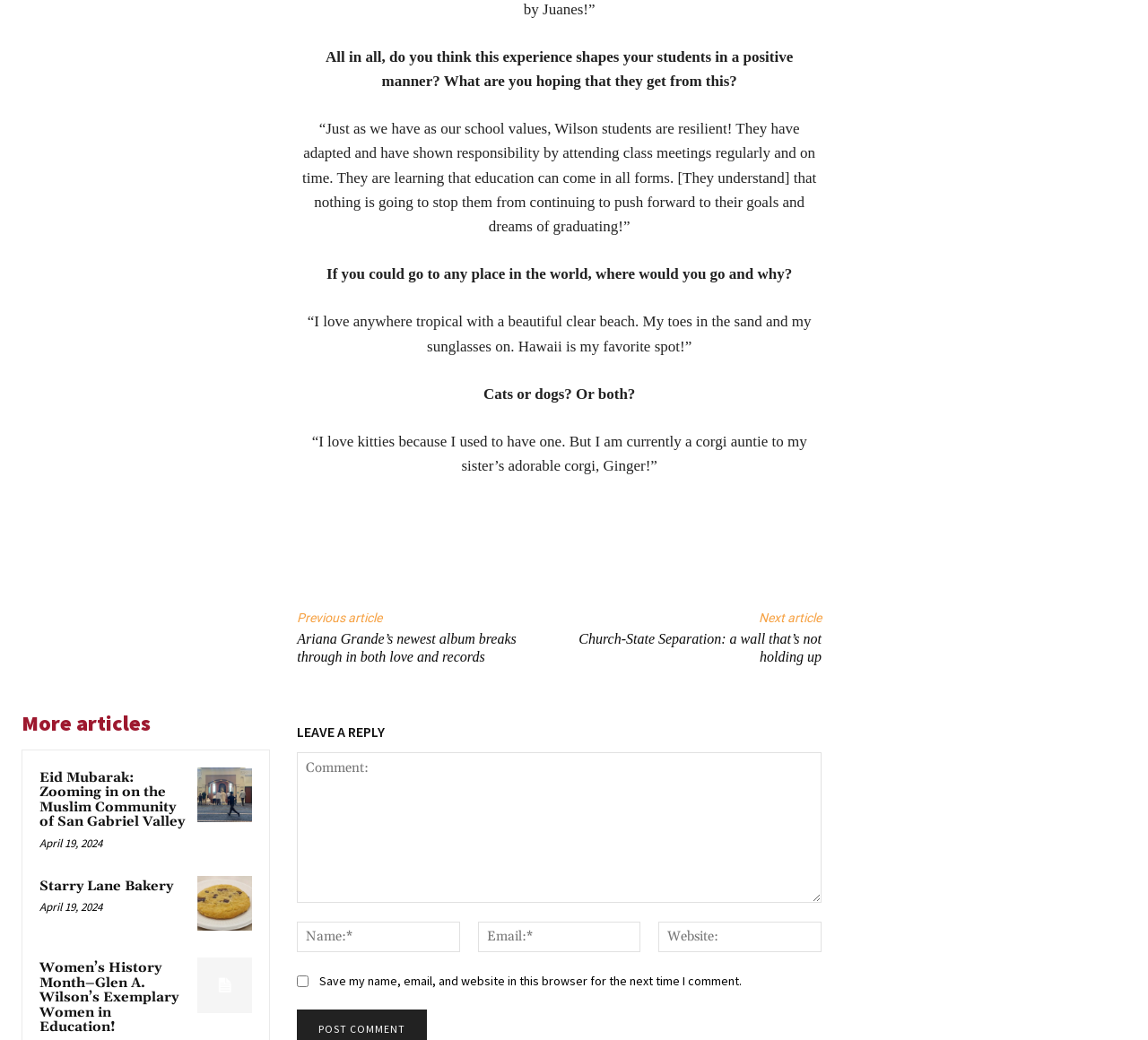Identify the bounding box for the UI element that is described as follows: "parent_node: Name:* name="author" placeholder="Name:*"".

[0.259, 0.886, 0.401, 0.915]